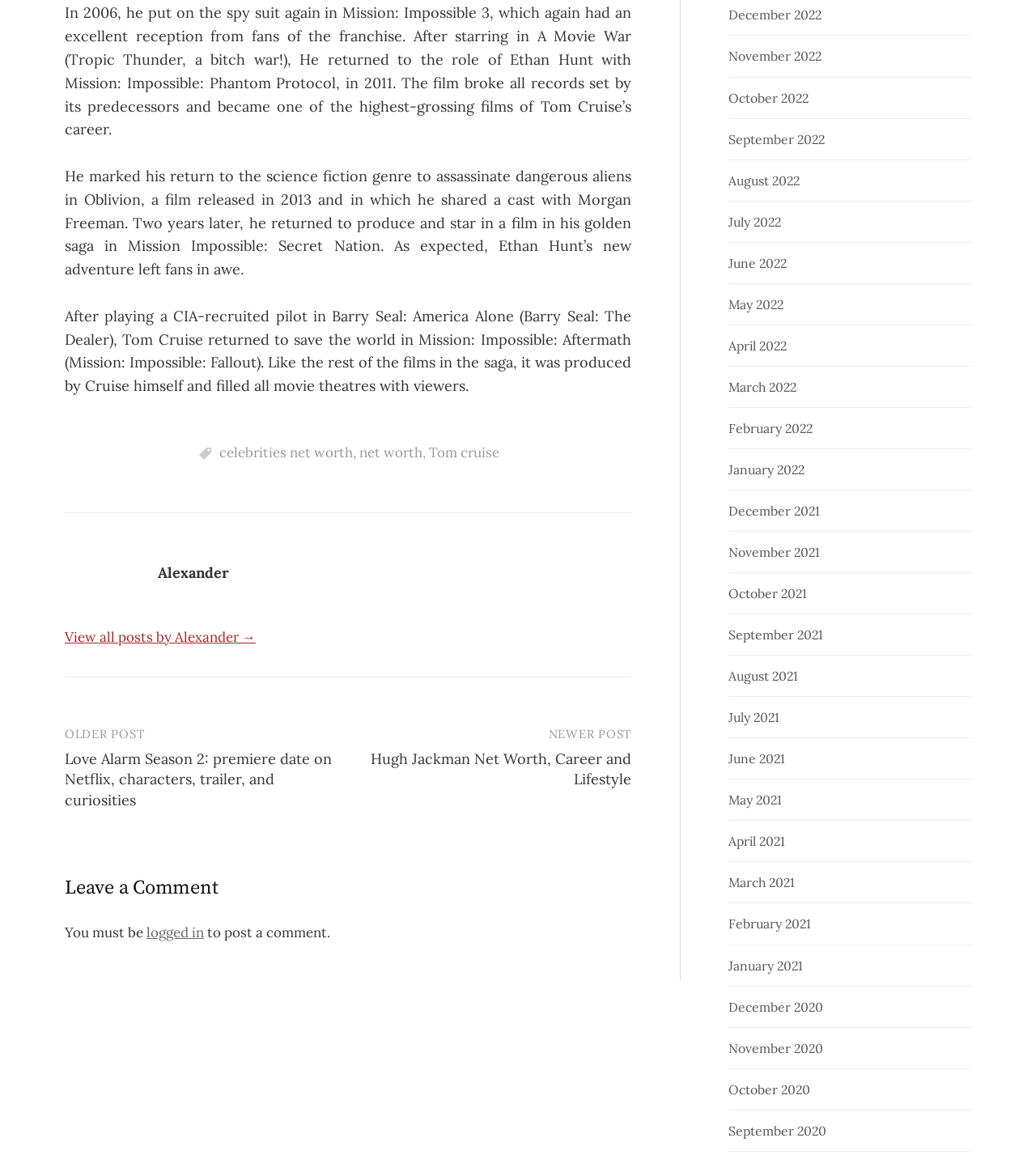What is the previous post about?
Please provide a single word or phrase as the answer based on the screenshot.

Love Alarm Season 2